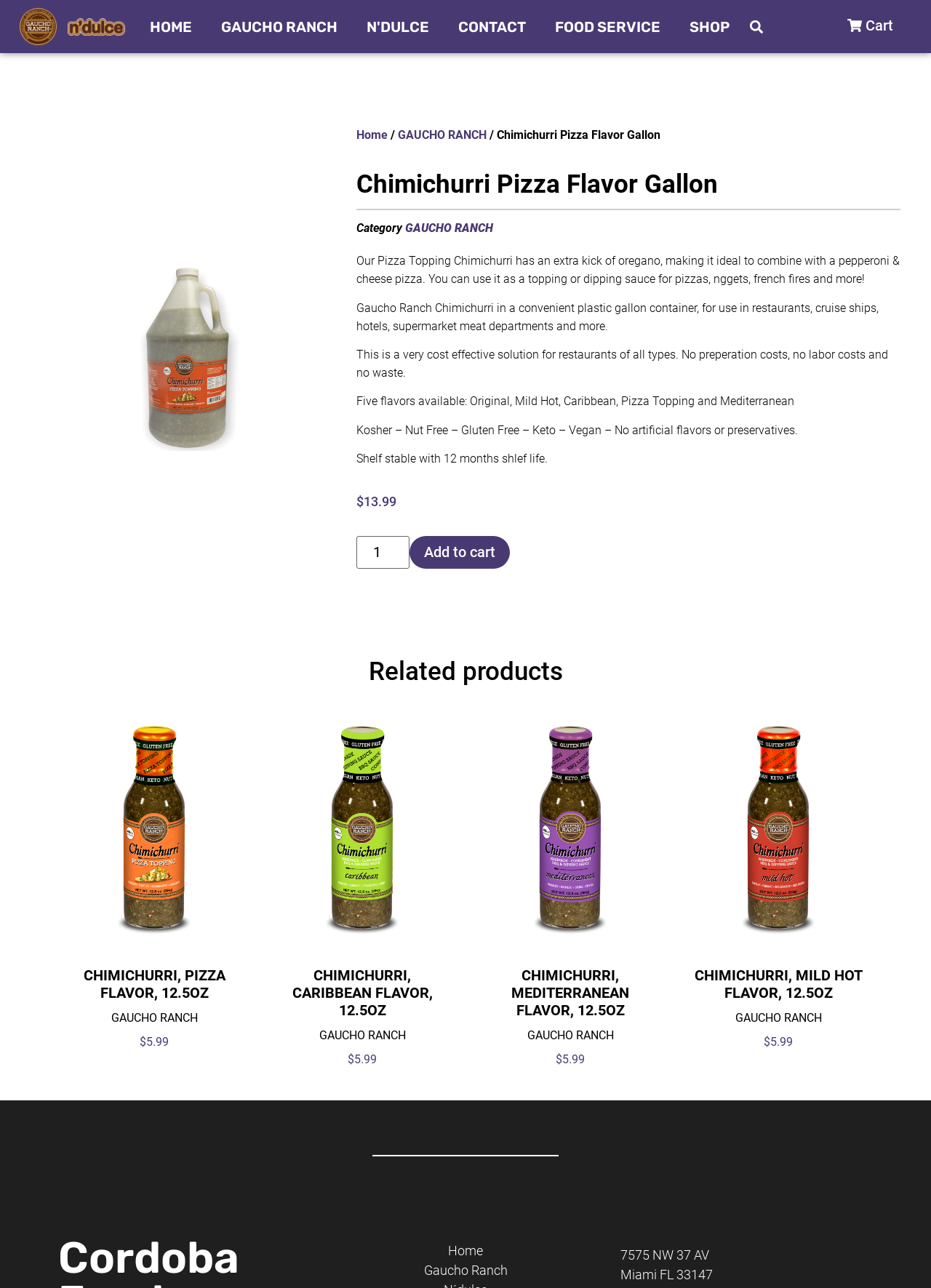Kindly respond to the following question with a single word or a brief phrase: 
What is the price of the Chimichurri Pizza Flavor Gallon?

$13.99